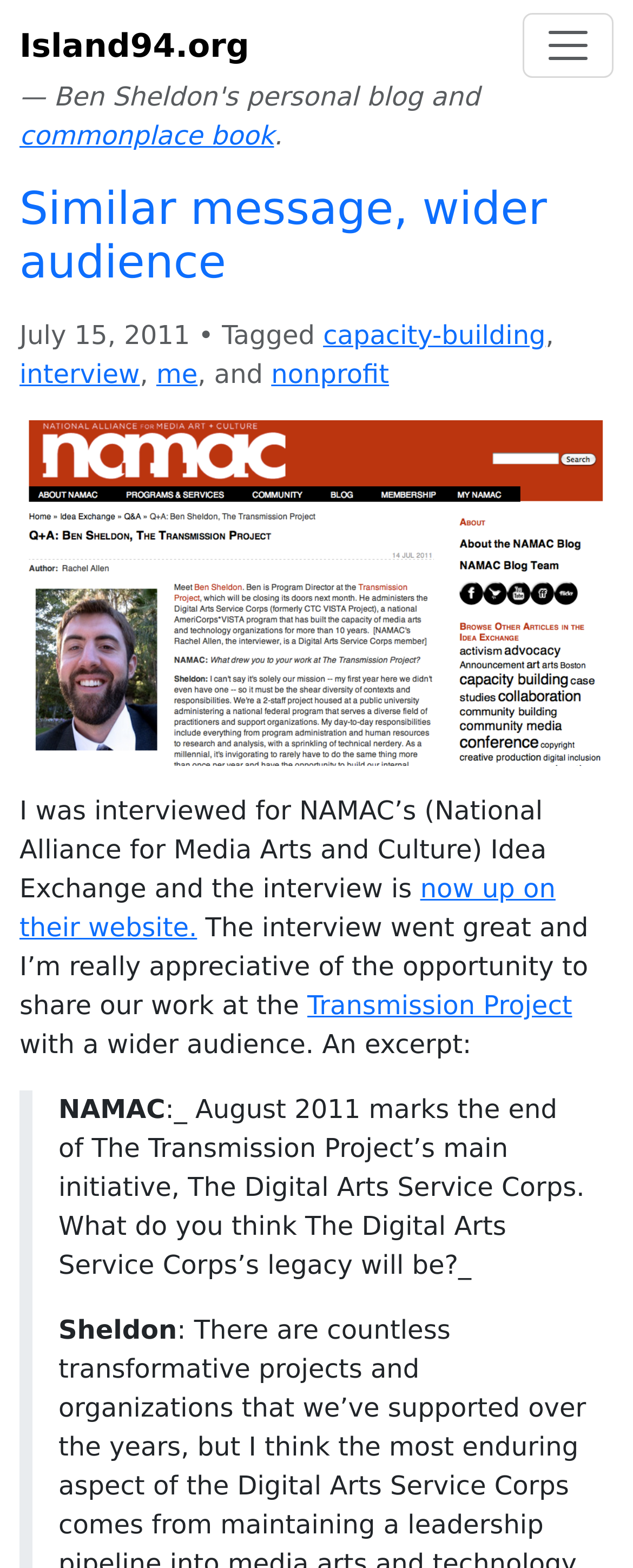What is the topic of the tags mentioned in the webpage?
Use the screenshot to answer the question with a single word or phrase.

capacity-building, interview, me, nonprofit